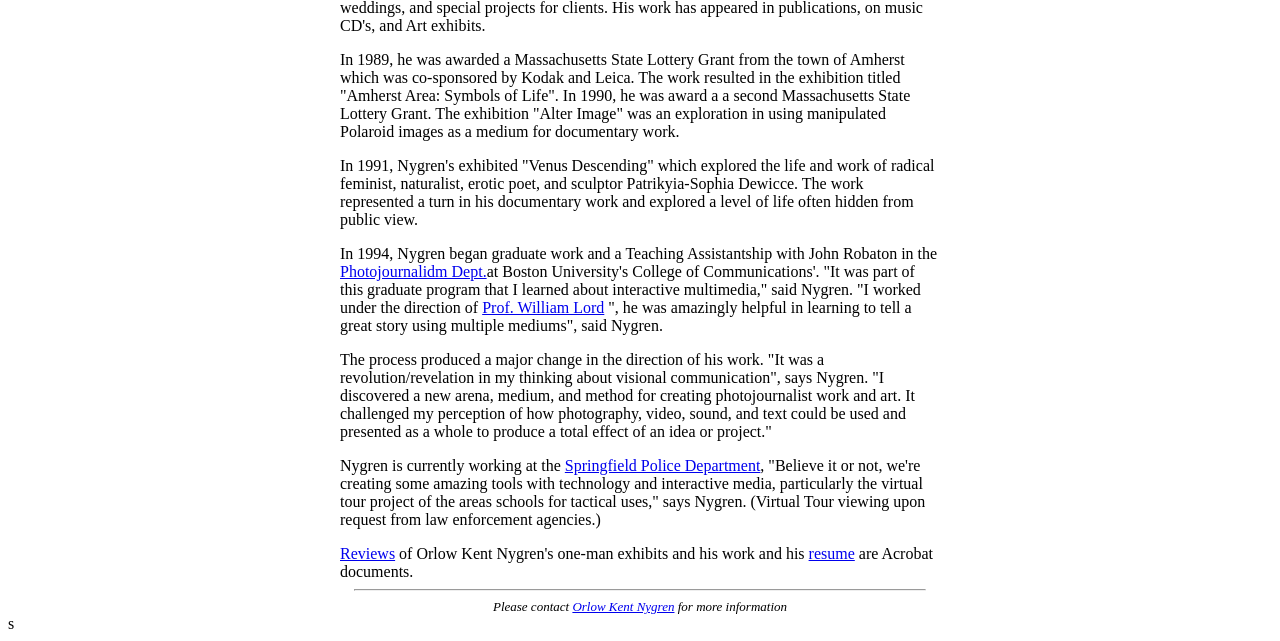Using the given element description, provide the bounding box coordinates (top-left x, top-left y, bottom-right x, bottom-right y) for the corresponding UI element in the screenshot: Photojournalidm Dept.

[0.266, 0.41, 0.38, 0.437]